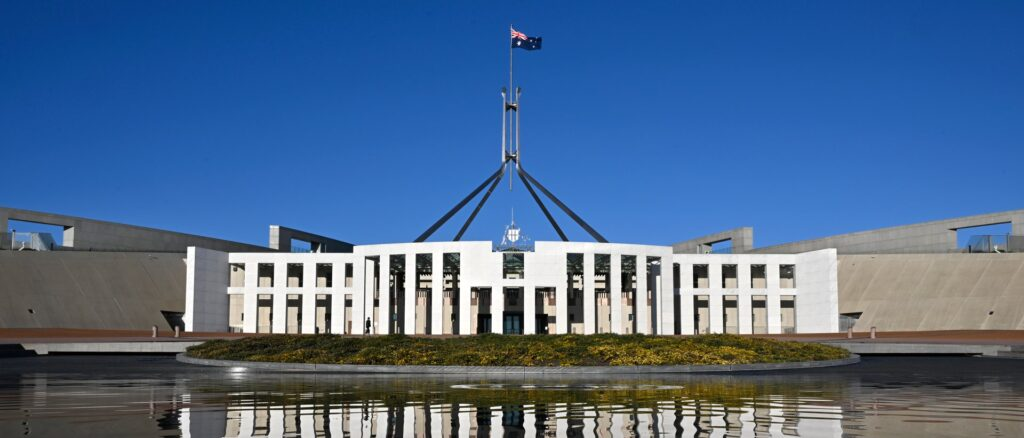Analyze the image and provide a detailed caption.

This striking image showcases the iconic Parliament House in Canberra, Australia, under a clear blue sky. The modern architectural design features a prominent flagpole adorned with the Australian flag, symbolizing national pride and governance. The grand façade of the building is characterized by its white stonework and large glass windows, reflecting a commitment to transparency in politics.

In the foreground, a serene reflection can be seen on the water that appears to surround the building, enhancing the visual appeal of this landmark. The neatly landscaped flower beds add a touch of color, providing a vibrant contrast against the structured lines of the architecture. This setting is not only a hub for political activity but also a site of national significance, representing the core of Australia's democratic system. The image encapsulates the essence of Australian governance and public life.